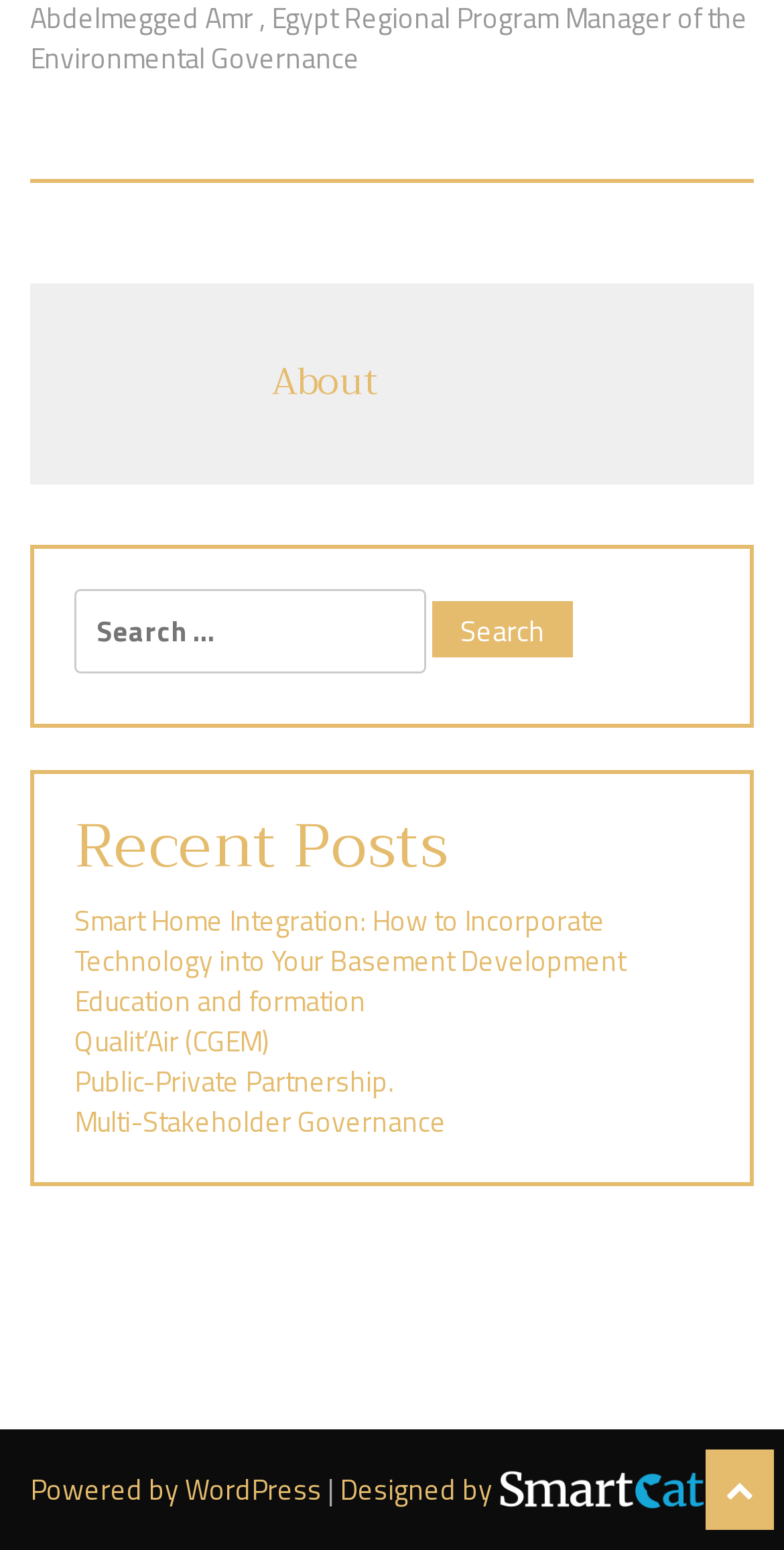How many elements are there in the complementary section?
Please provide a single word or phrase as your answer based on the screenshot.

5